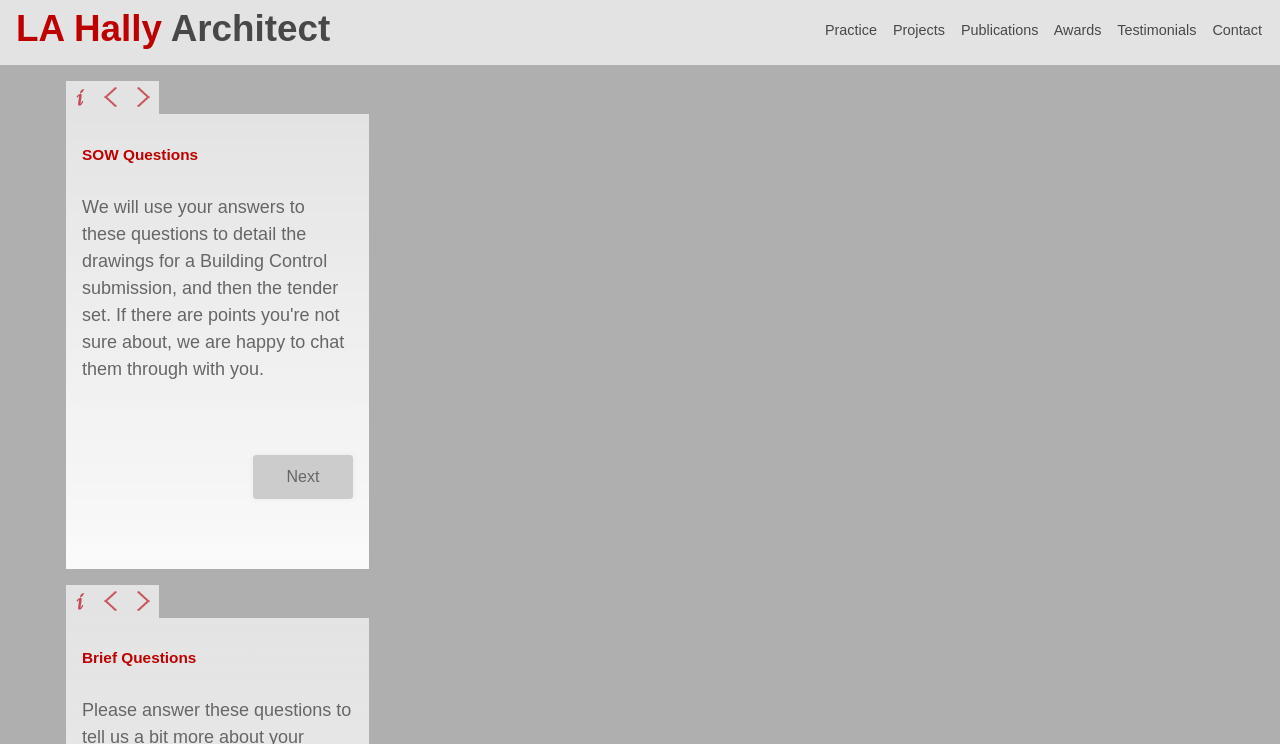Please identify the bounding box coordinates of the clickable area that will fulfill the following instruction: "click LA Hally Architect". The coordinates should be in the format of four float numbers between 0 and 1, i.e., [left, top, right, bottom].

[0.0, 0.011, 0.258, 0.067]